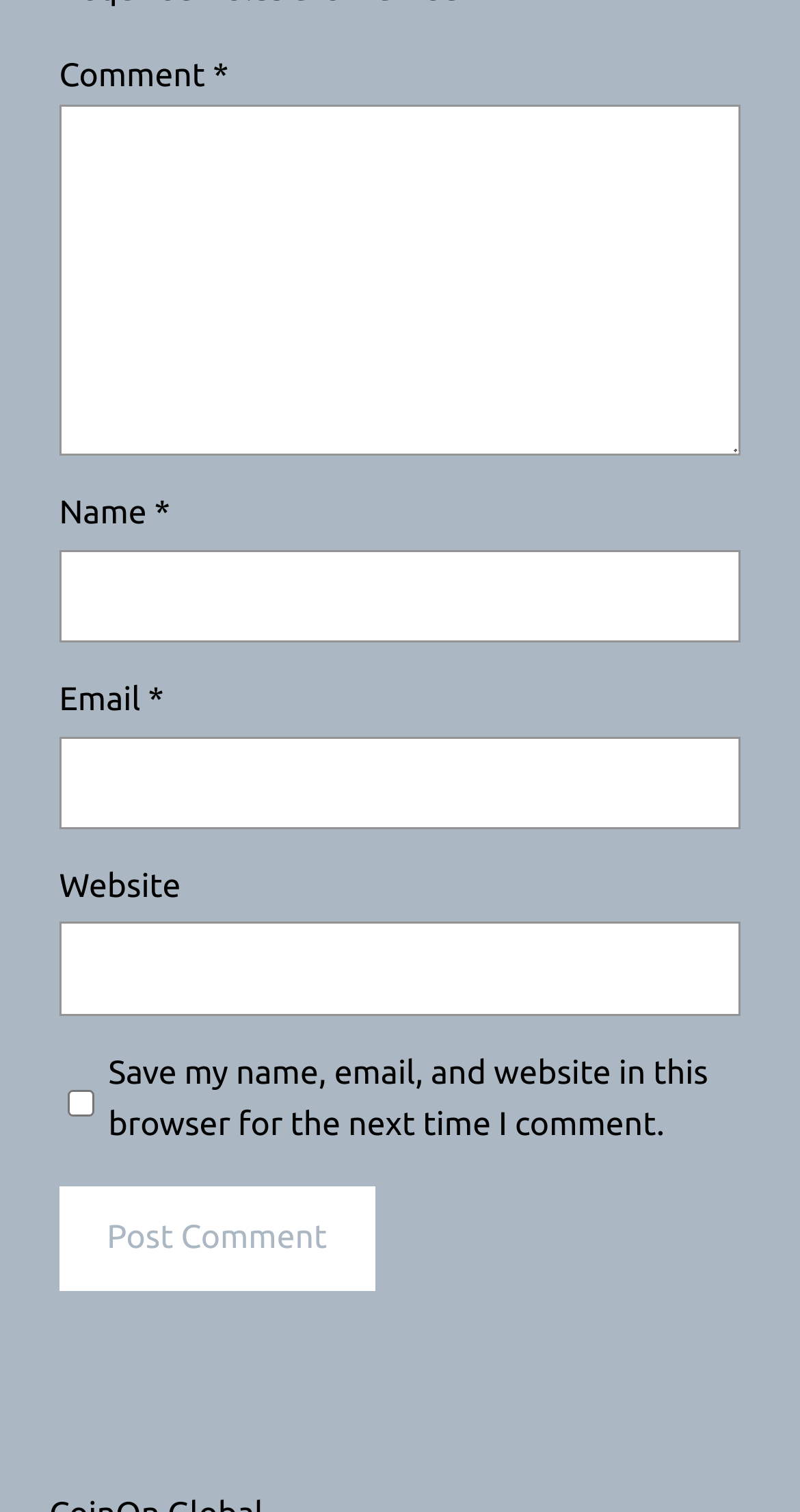How many fields are required in the form?
Answer with a single word or short phrase according to what you see in the image.

Three